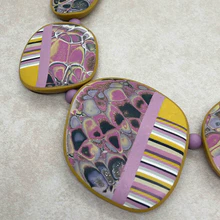Explain the details of the image you are viewing.

This image showcases the **Rose & Ocher Statement Necklace**, a vibrant and artistic piece of jewelry. The necklace features an array of uniquely designed beads, predominantly highlighting hues of pink, yellow, and ochre. Each bead displays intricate patterns, including abstract swirls and stripes, that contribute to its eye-catching appearance. The bold colors and distinctive shapes make this statement necklace an ideal accessory for adding a pop of personality to any outfit, perfect for both casual and formal occasions. The design reflects a contemporary aesthetic, making it a standout choice for those looking to express their individuality through unique fashion pieces.